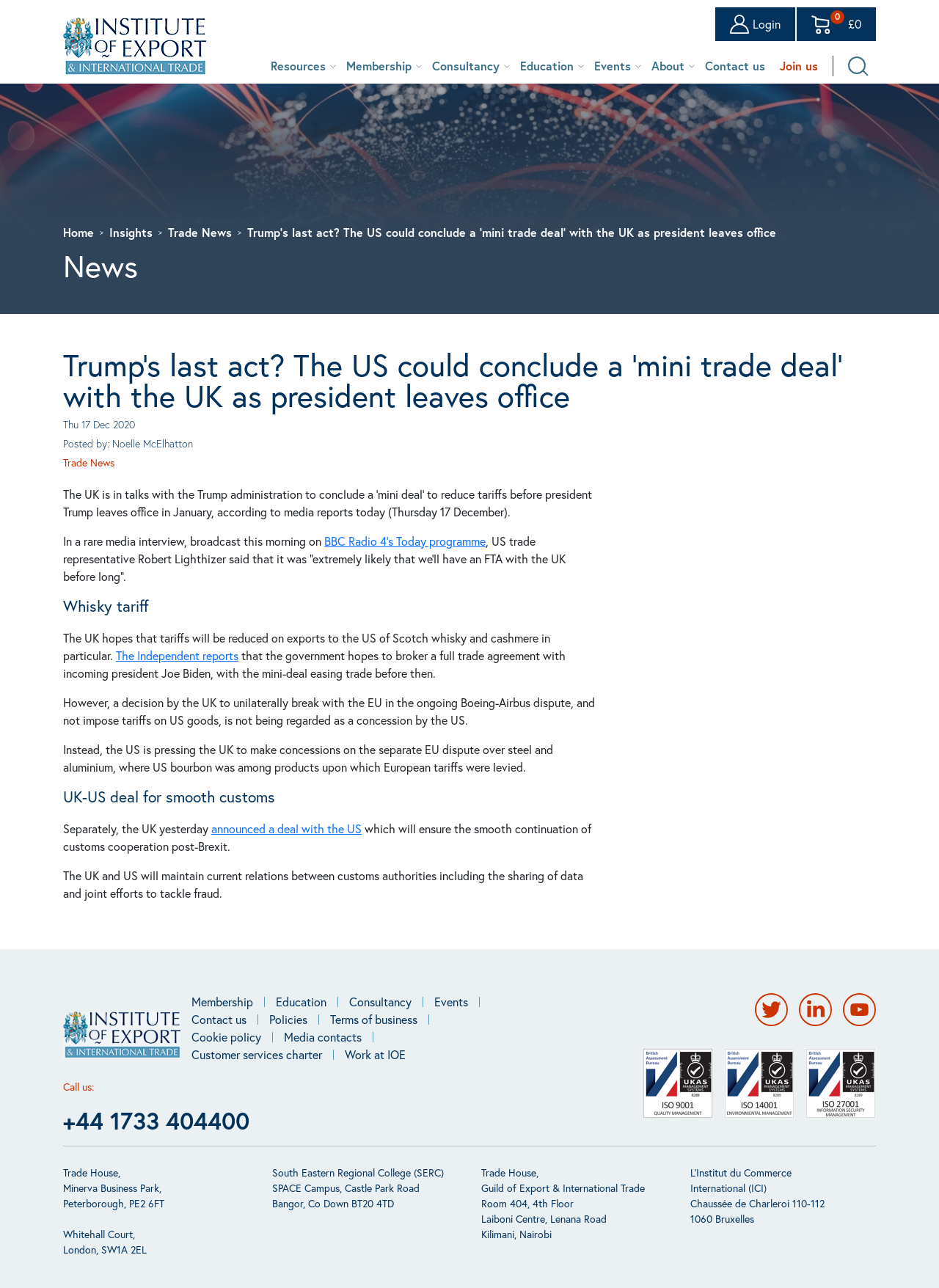Locate the coordinates of the bounding box for the clickable region that fulfills this instruction: "Click the 'IOE Logo' link".

[0.067, 0.029, 0.22, 0.041]